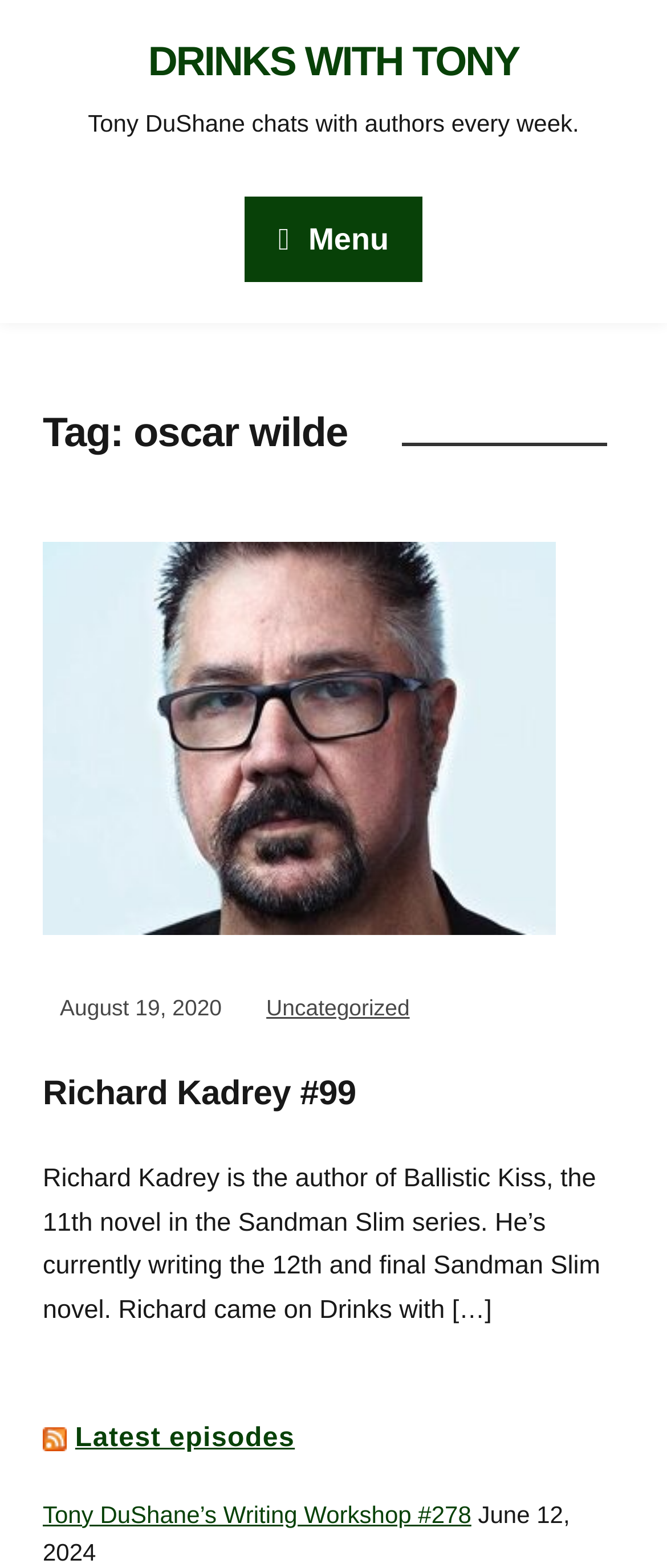Extract the primary headline from the webpage and present its text.

Tag: oscar wilde